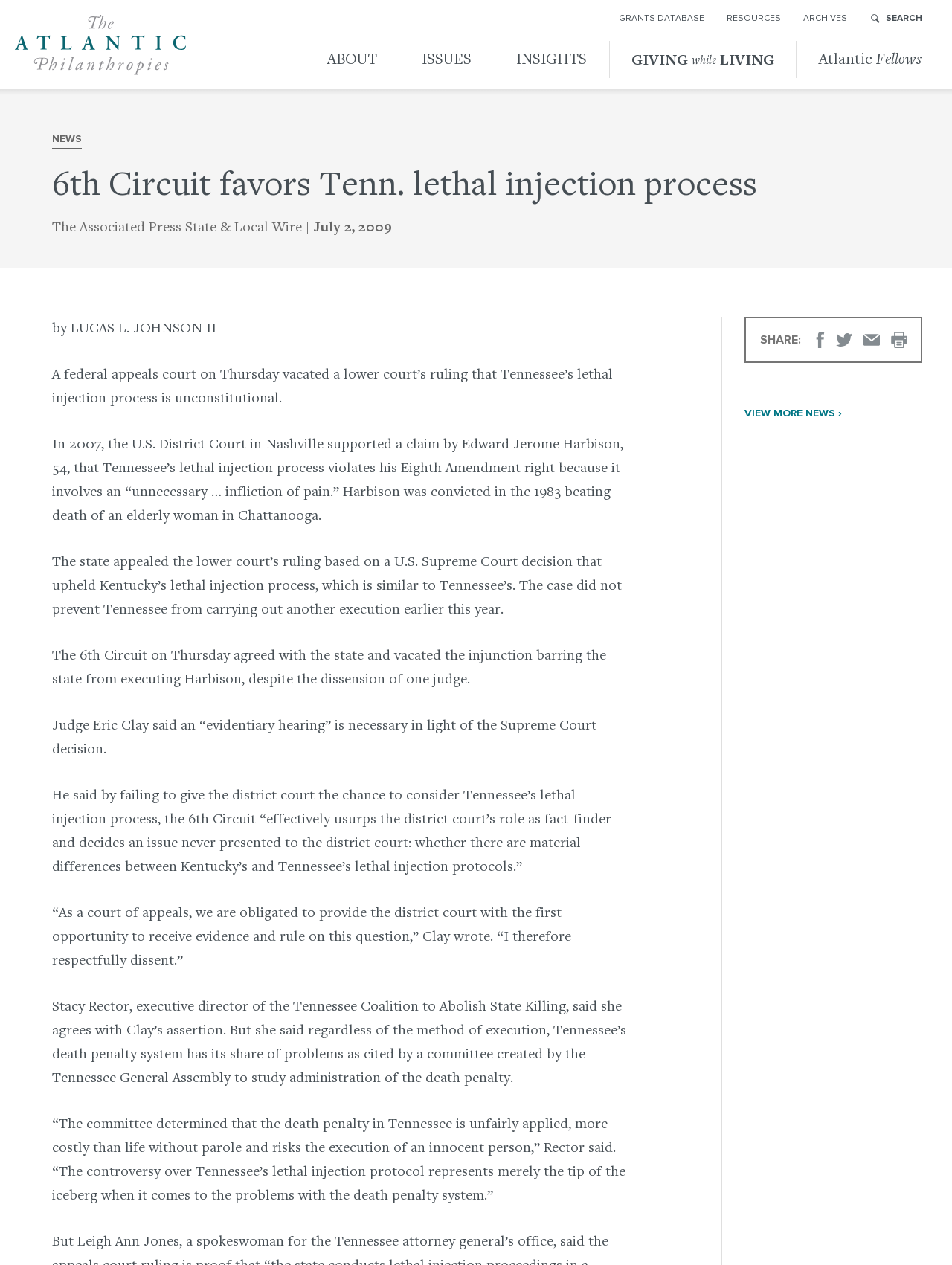Find the bounding box coordinates of the element I should click to carry out the following instruction: "Share on Facebook".

[0.853, 0.262, 0.87, 0.275]